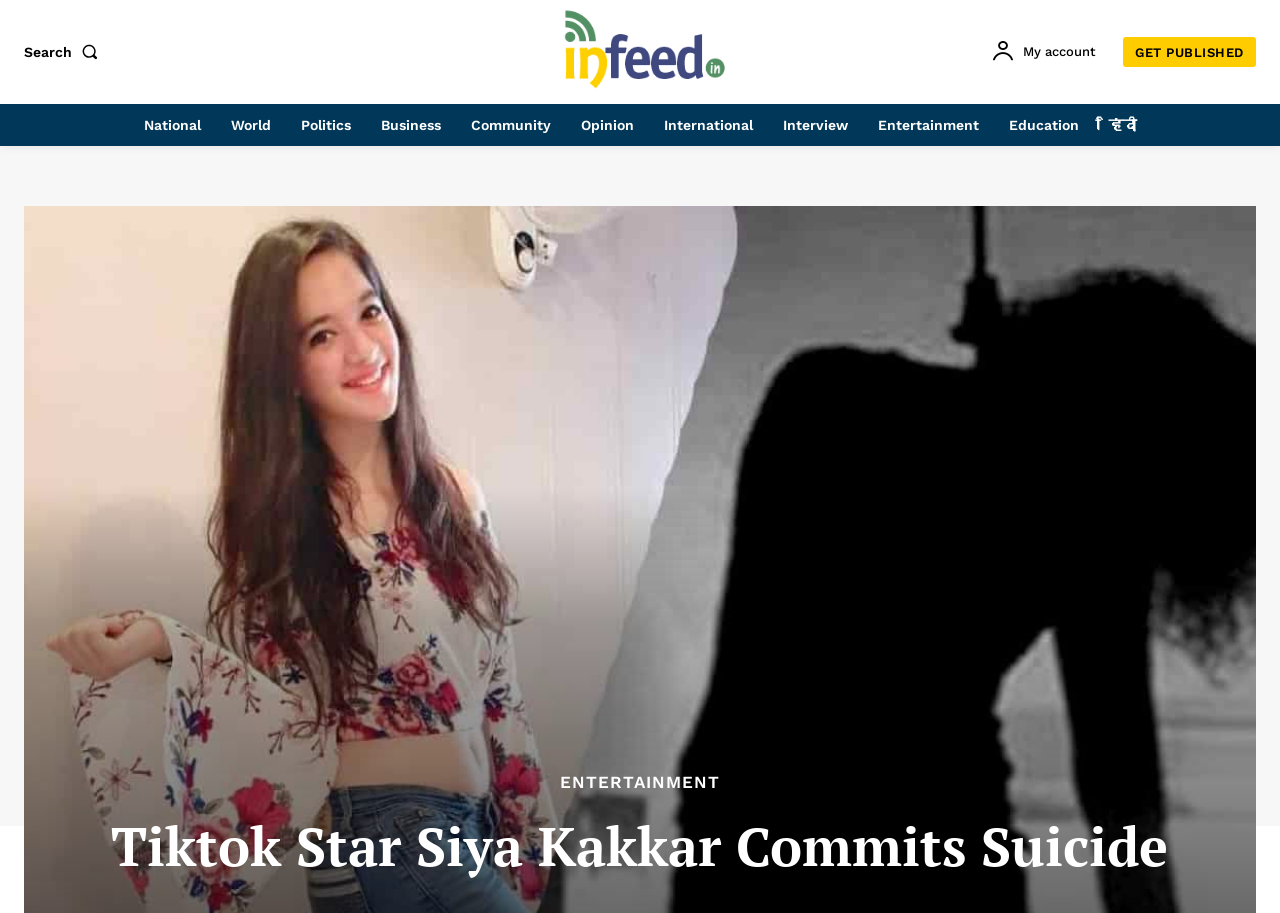Determine the bounding box coordinates of the region that needs to be clicked to achieve the task: "Explore the 'James Bond Adventure World'".

None